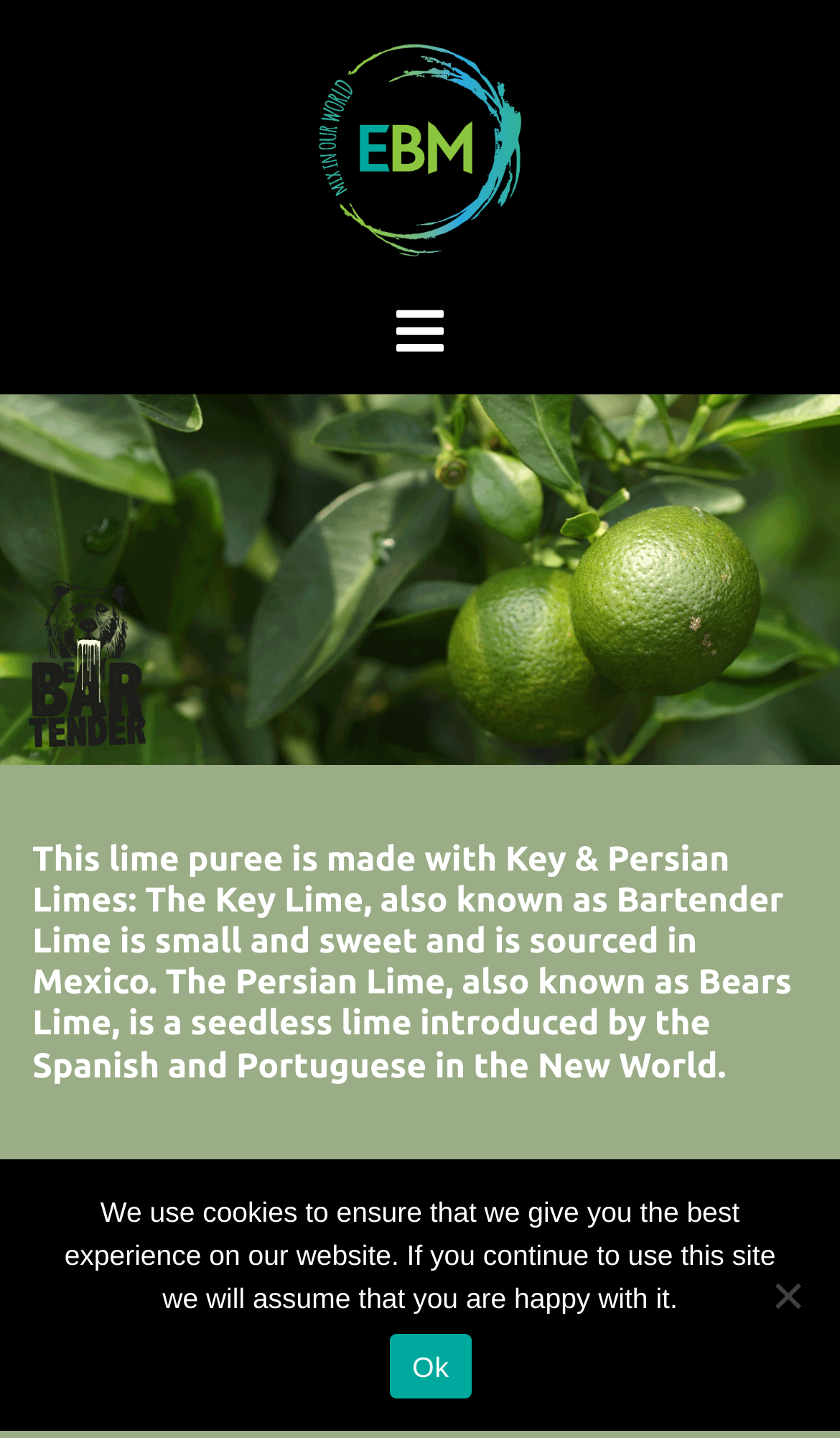Using the information in the image, could you please answer the following question in detail:
What is the other name for Persian Lime?

The webpage states that the Persian Lime, also known as Bears Lime, is a seedless lime introduced by the Spanish and Portuguese in the New World.